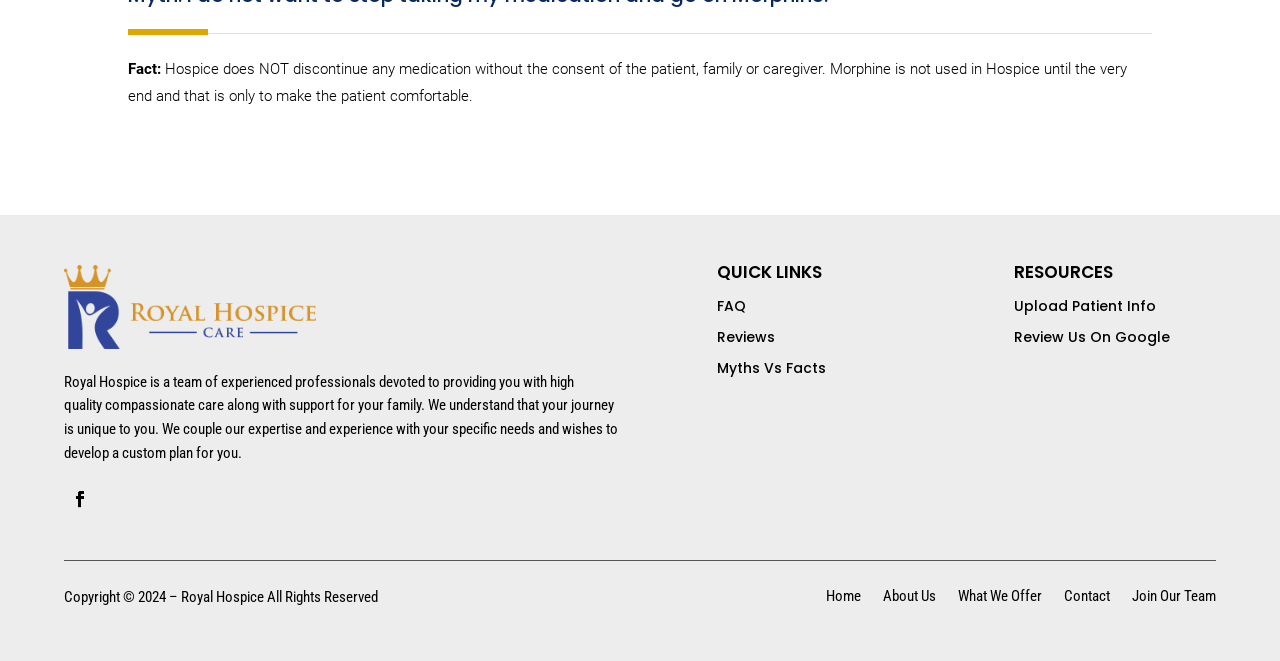Respond to the following query with just one word or a short phrase: 
What is the purpose of morphine in hospice care?

To make the patient comfortable